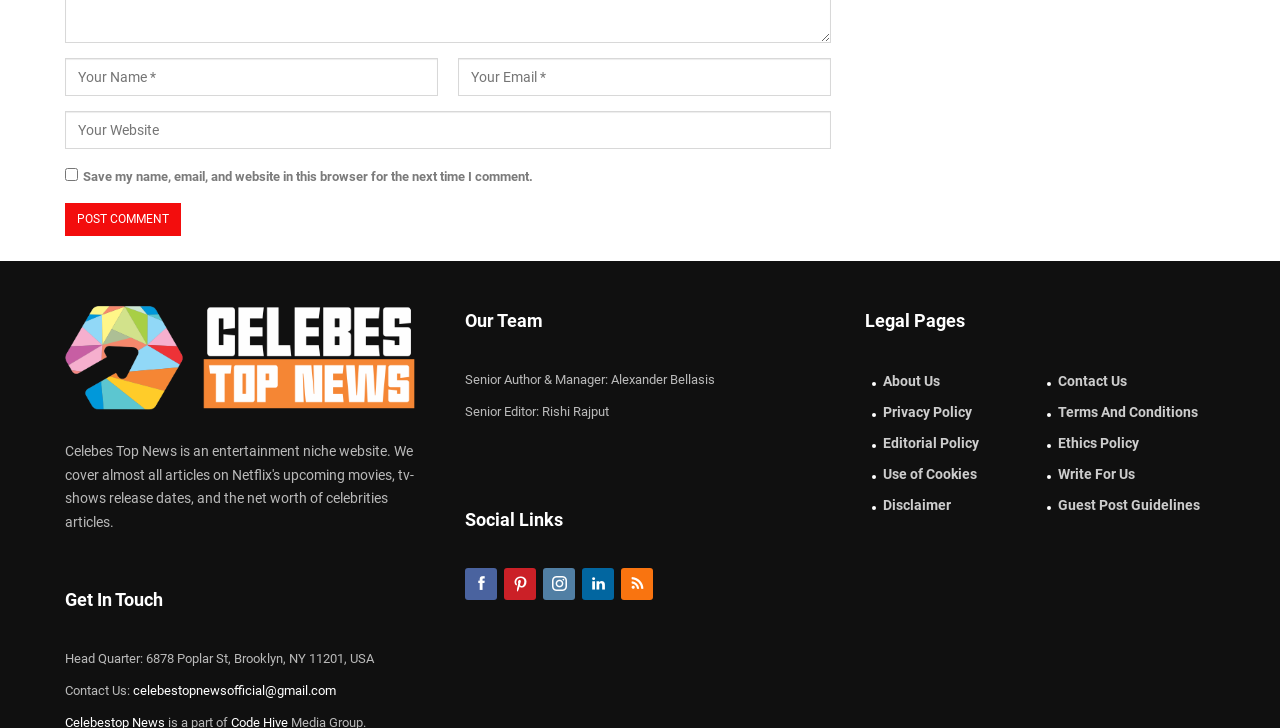Give a concise answer using only one word or phrase for this question:
What is the address of the Head Quarter?

6878 Poplar St, Brooklyn, NY 11201, USA